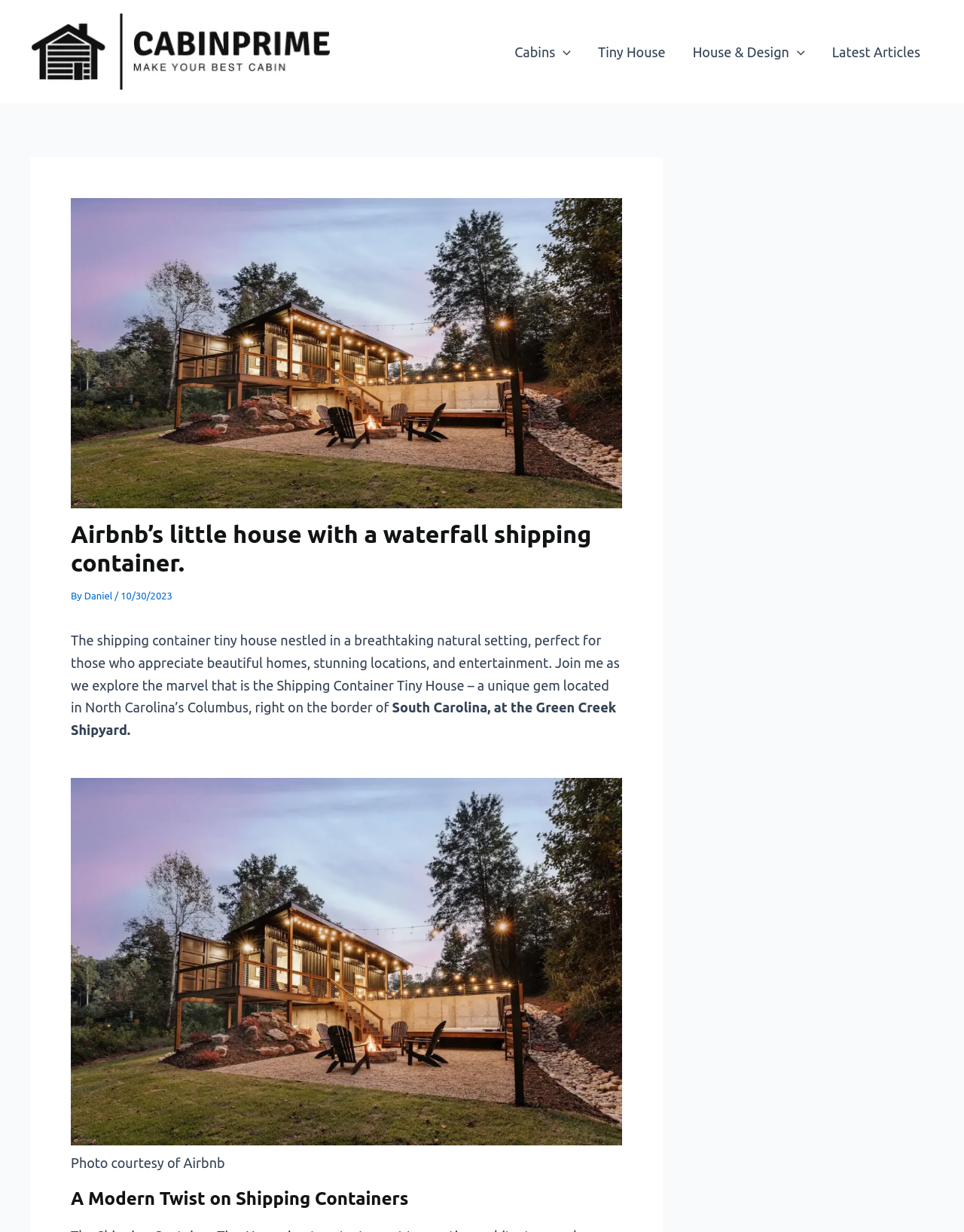Locate the bounding box for the described UI element: "House & Design". Ensure the coordinates are four float numbers between 0 and 1, formatted as [left, top, right, bottom].

[0.704, 0.017, 0.849, 0.066]